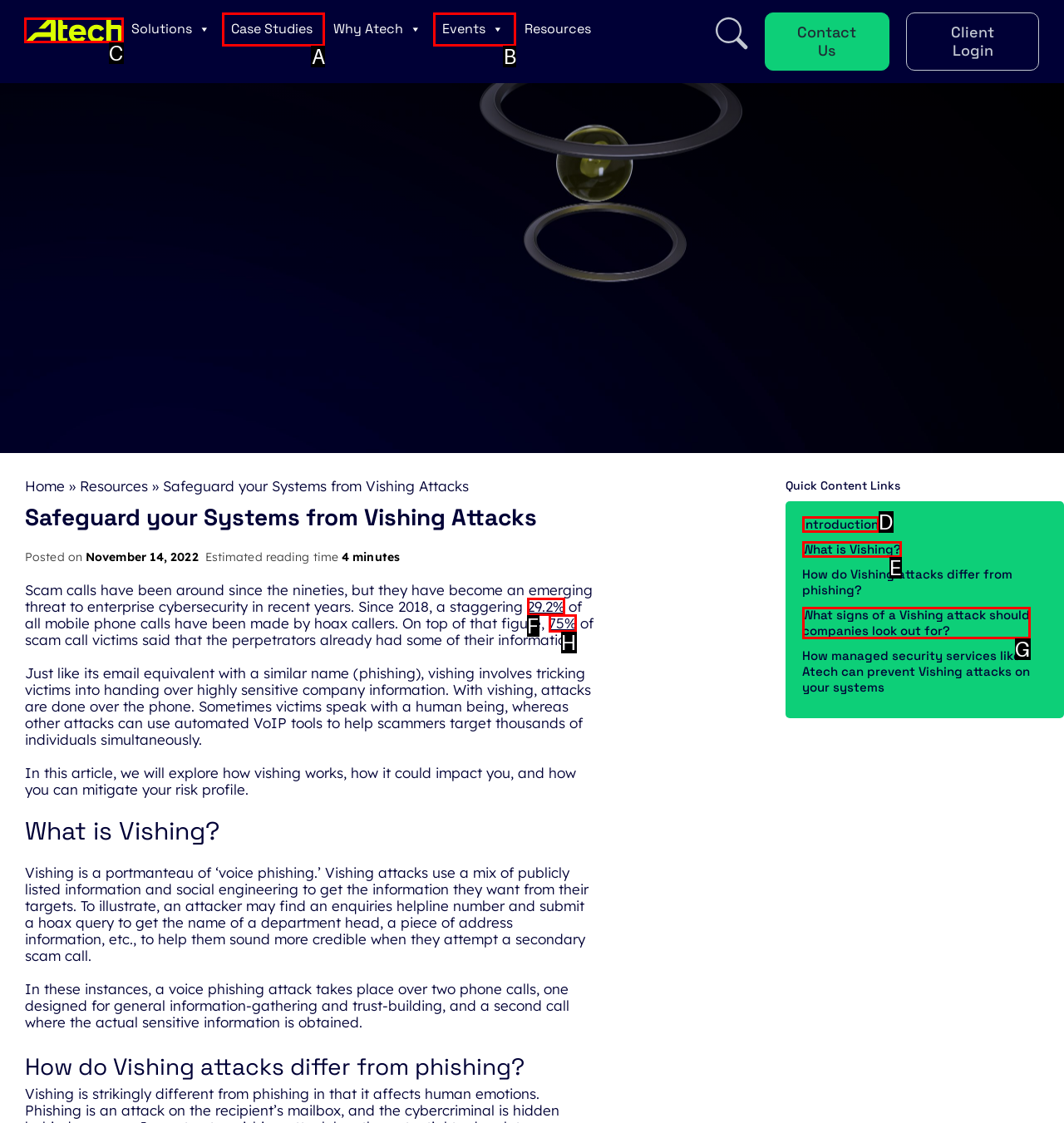From the given choices, which option should you click to complete this task: Click on the 'Atech' logo? Answer with the letter of the correct option.

C